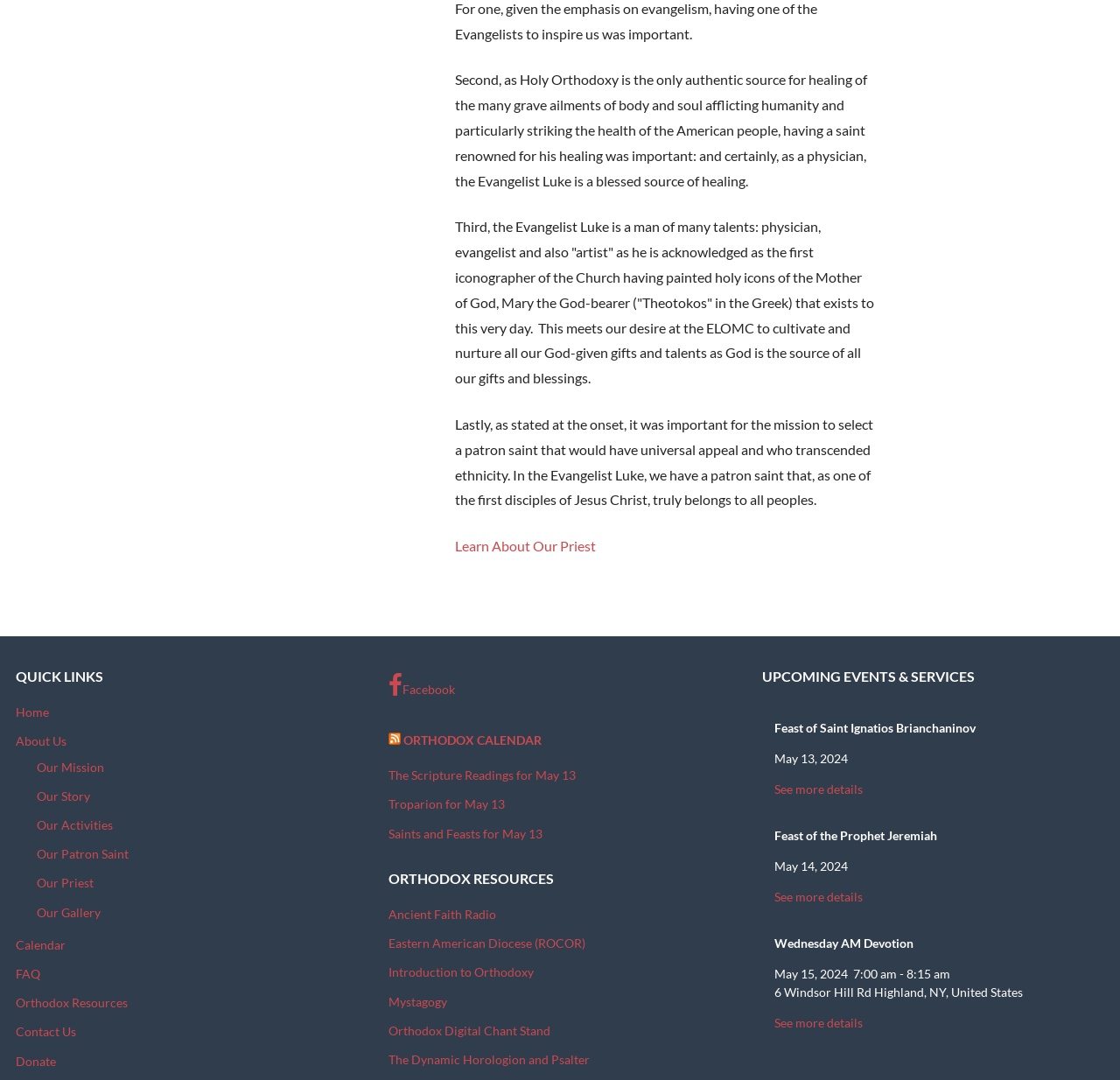Indicate the bounding box coordinates of the element that must be clicked to execute the instruction: "Go to the home page". The coordinates should be given as four float numbers between 0 and 1, i.e., [left, top, right, bottom].

[0.014, 0.653, 0.044, 0.666]